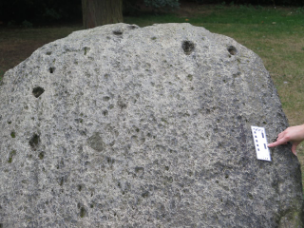Give a thorough and detailed caption for the image.

The image depicts a large, rugged boulder characterized by its rough texture and numerous small indentations and holes, suggesting signs of wear and erosion over time. A hand is visible in the foreground, holding a measurement scale, which indicates the size of the boulder for context, likely in relation to geological studies or assessments. The boulder is set against a natural backdrop of greenery, lending an earthy ambiance to the scene. This specific rock formation is part of the Erratic Boulders along the Louis Barrow Trail, highlighting the region's geological history and the unique features of boulders found in the Cotteridge Park area.